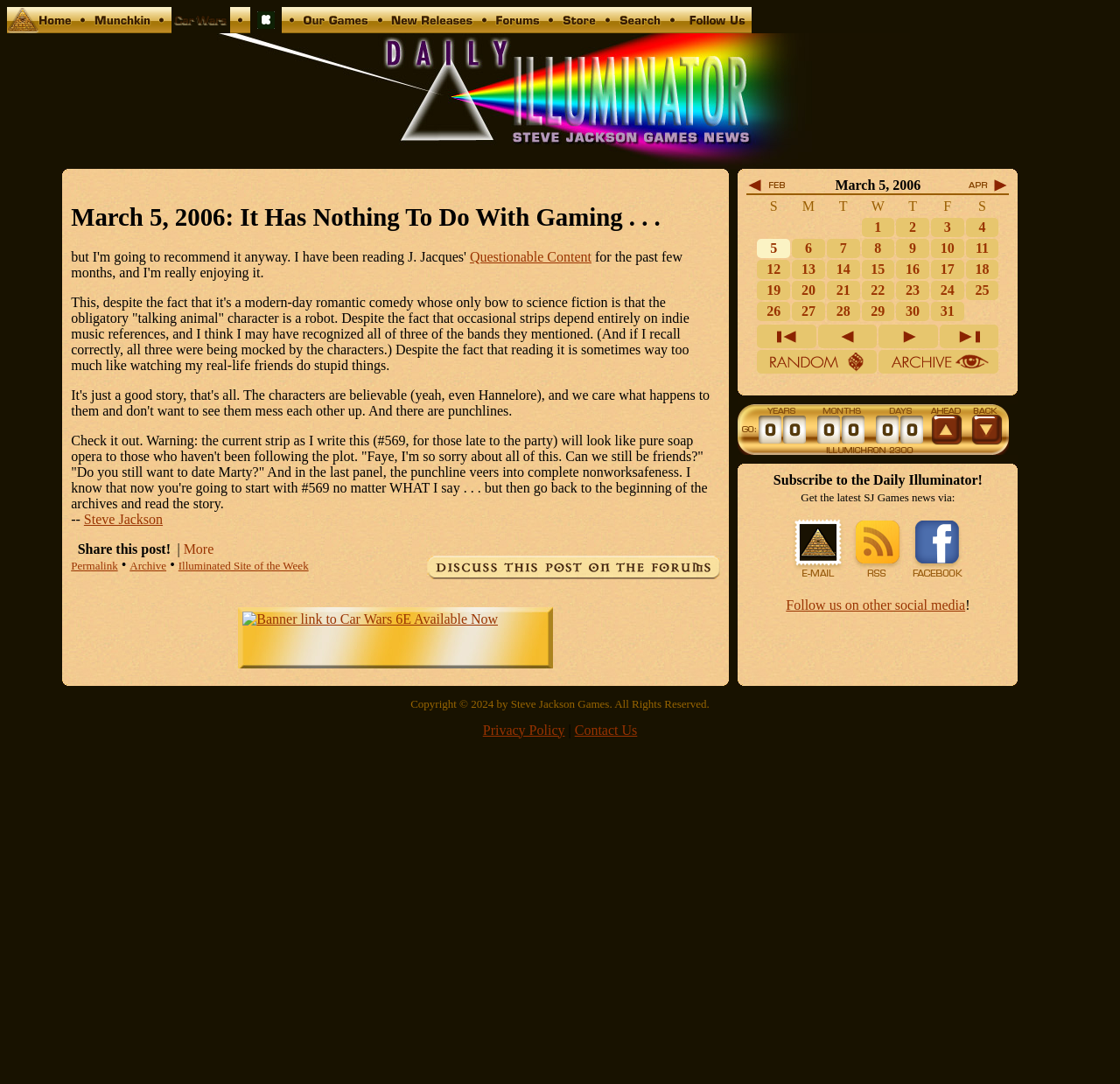Pinpoint the bounding box coordinates of the clickable element to carry out the following instruction: "Discuss this post on the forums."

[0.382, 0.523, 0.643, 0.536]